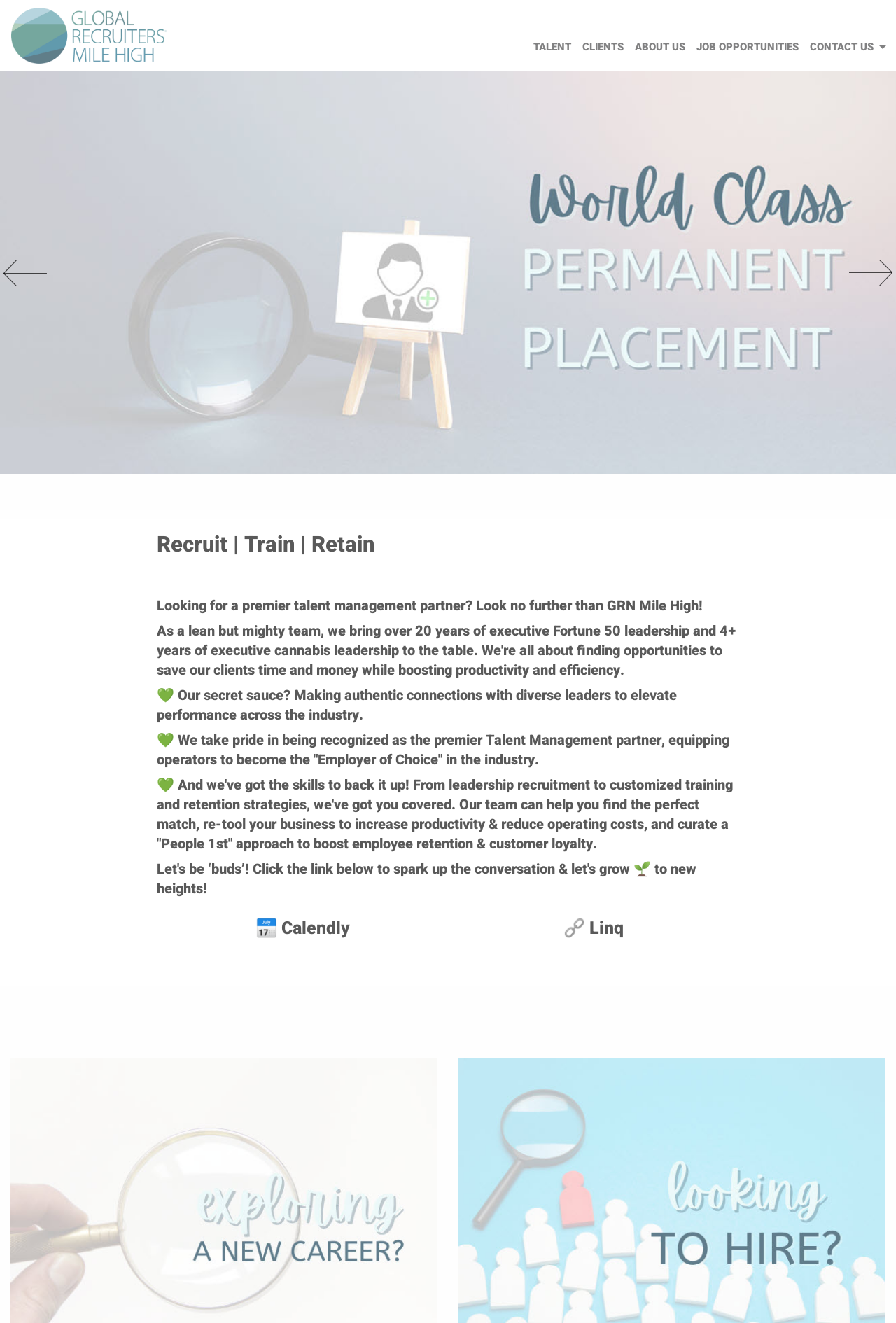Identify the bounding box coordinates of the section that should be clicked to achieve the task described: "Navigate to the 'TALENT' page".

[0.595, 0.026, 0.65, 0.045]